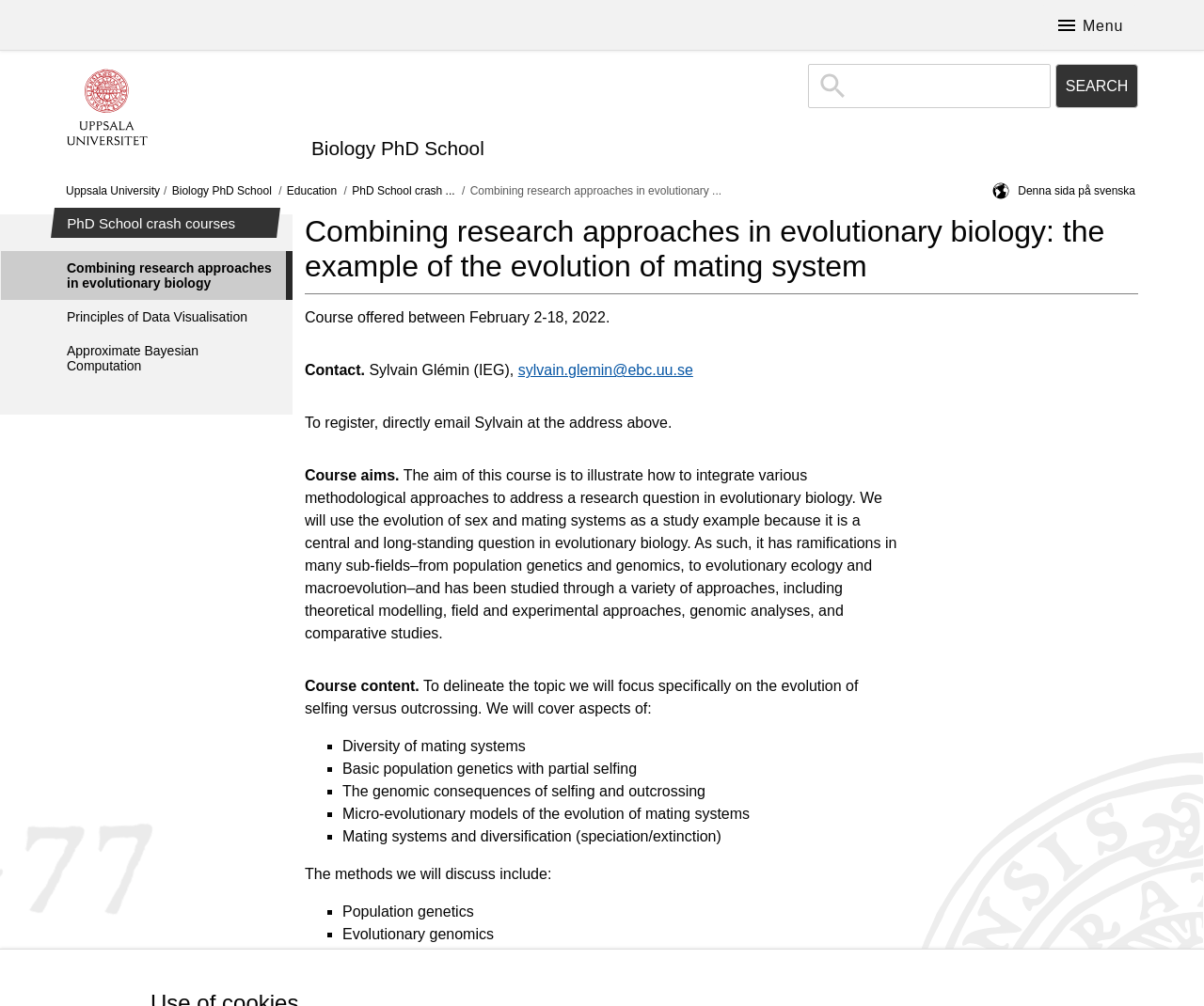Offer a detailed explanation of the webpage layout and contents.

This webpage is about the Biology PhD School at Uppsala University, Sweden, and specifically focuses on a course titled "Combining research approaches in evolutionary biology: the example of evolution of mating systems". 

At the top of the page, there is a navigation menu with links to the main content, Uppsala University, and Biology PhD School. Below this, there is a search bar with a button labeled "SEARCH". 

The main content of the page is divided into sections. The first section is a heading titled "PhD School crash courses", followed by a list of links to different courses, including the one mentioned in the title. 

The main course description is located below this section. It includes the course title, dates, and contact information for the instructor, Sylvain Glémin. The course aims to illustrate how to integrate various methodological approaches to address a research question in evolutionary biology, using the evolution of sex and mating systems as a study example. 

The course content is outlined in detail, covering aspects such as diversity of mating systems, basic population genetics, genomic consequences of selfing and outcrossing, micro-evolutionary models, and mating systems and diversification. The methods to be discussed include population genetics, evolutionary genomics, comparative methods, and phylogenetics and diversification analyses.